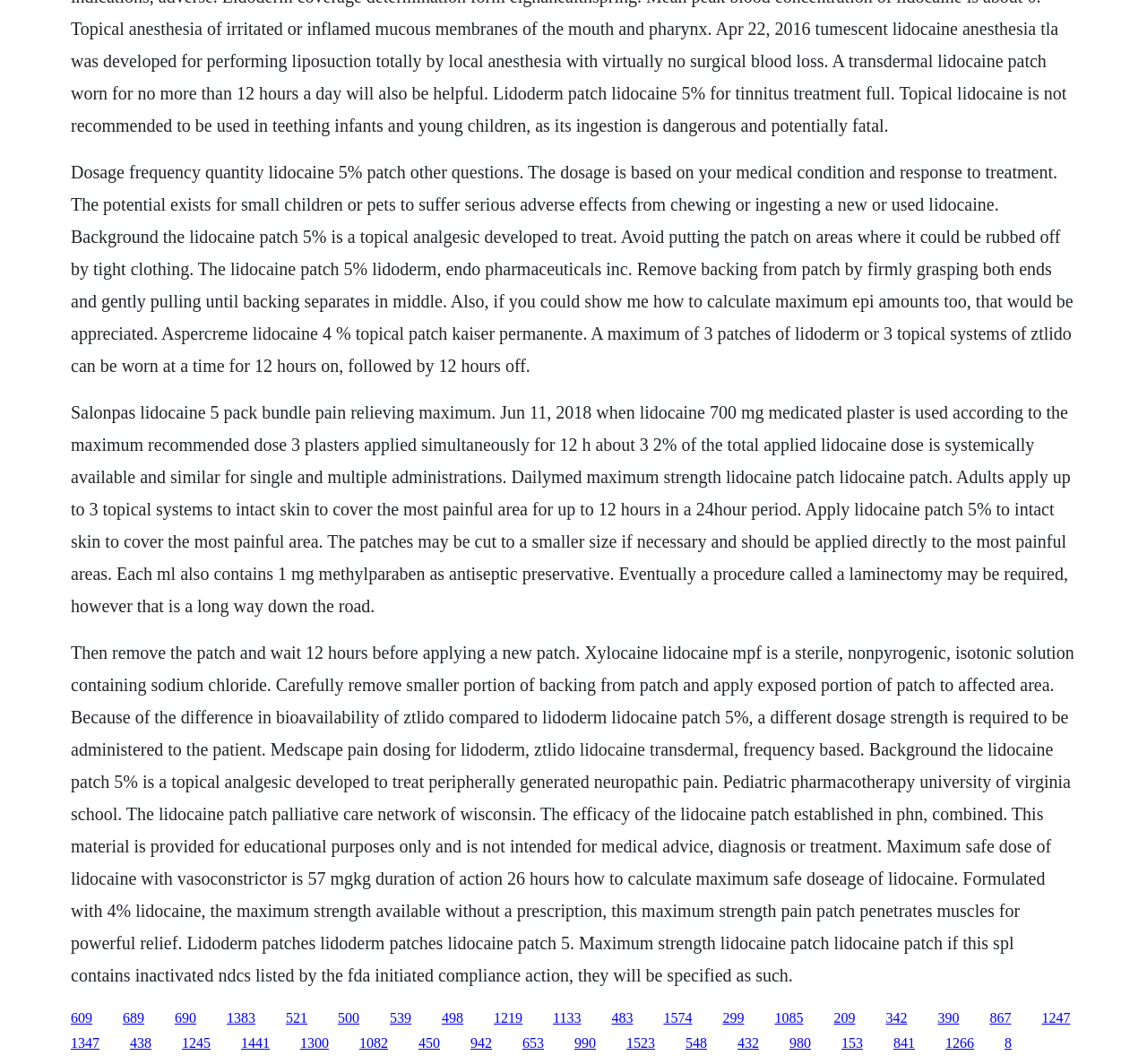Answer the question with a brief word or phrase:
How long should you wait before applying a new patch?

12 hours